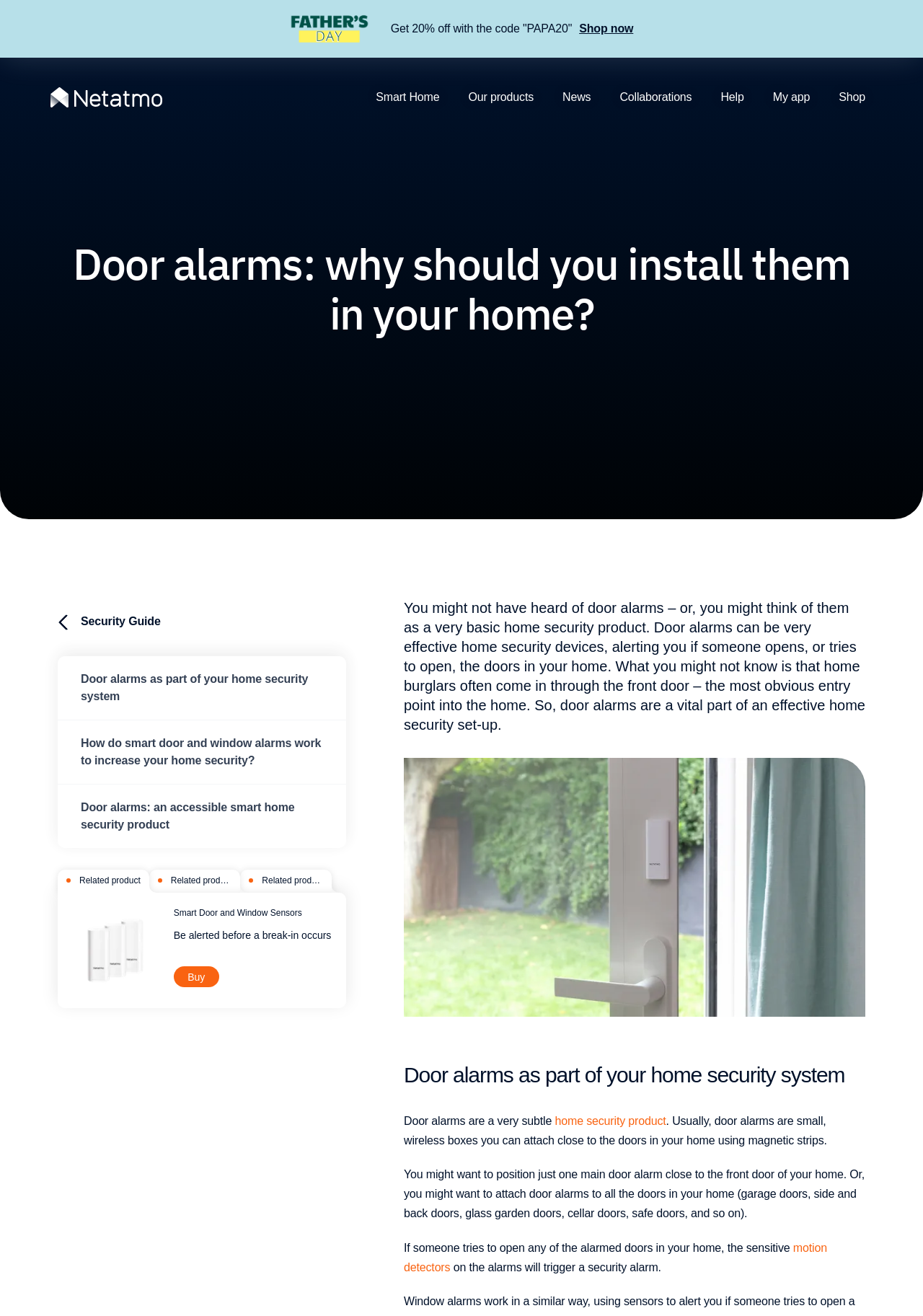Kindly determine the bounding box coordinates for the area that needs to be clicked to execute this instruction: "Click the 'Home' link".

None